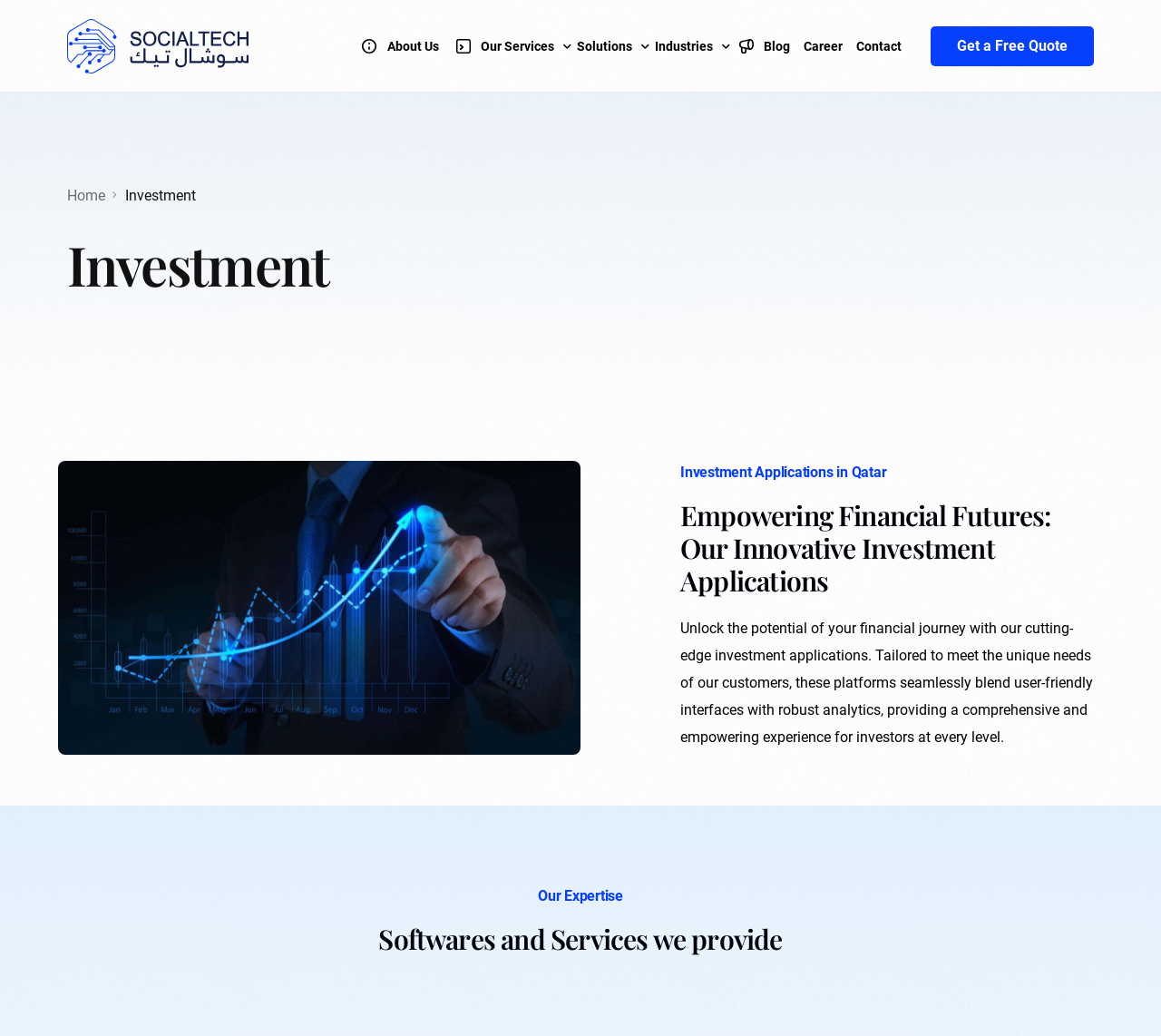Please determine the bounding box coordinates for the element that should be clicked to follow these instructions: "Get a Free Quote".

[0.802, 0.025, 0.942, 0.064]